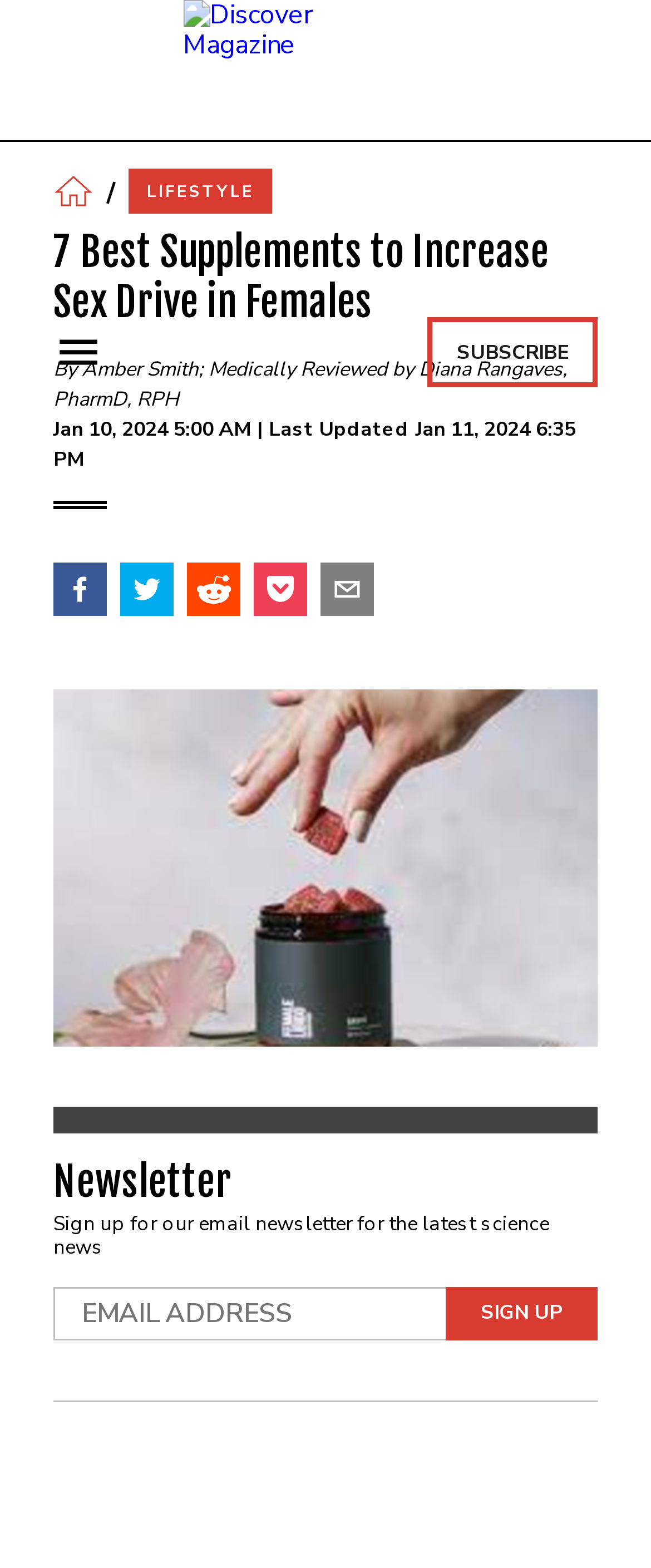Can you specify the bounding box coordinates of the area that needs to be clicked to fulfill the following instruction: "Sign up for the newsletter"?

[0.685, 0.82, 0.918, 0.855]